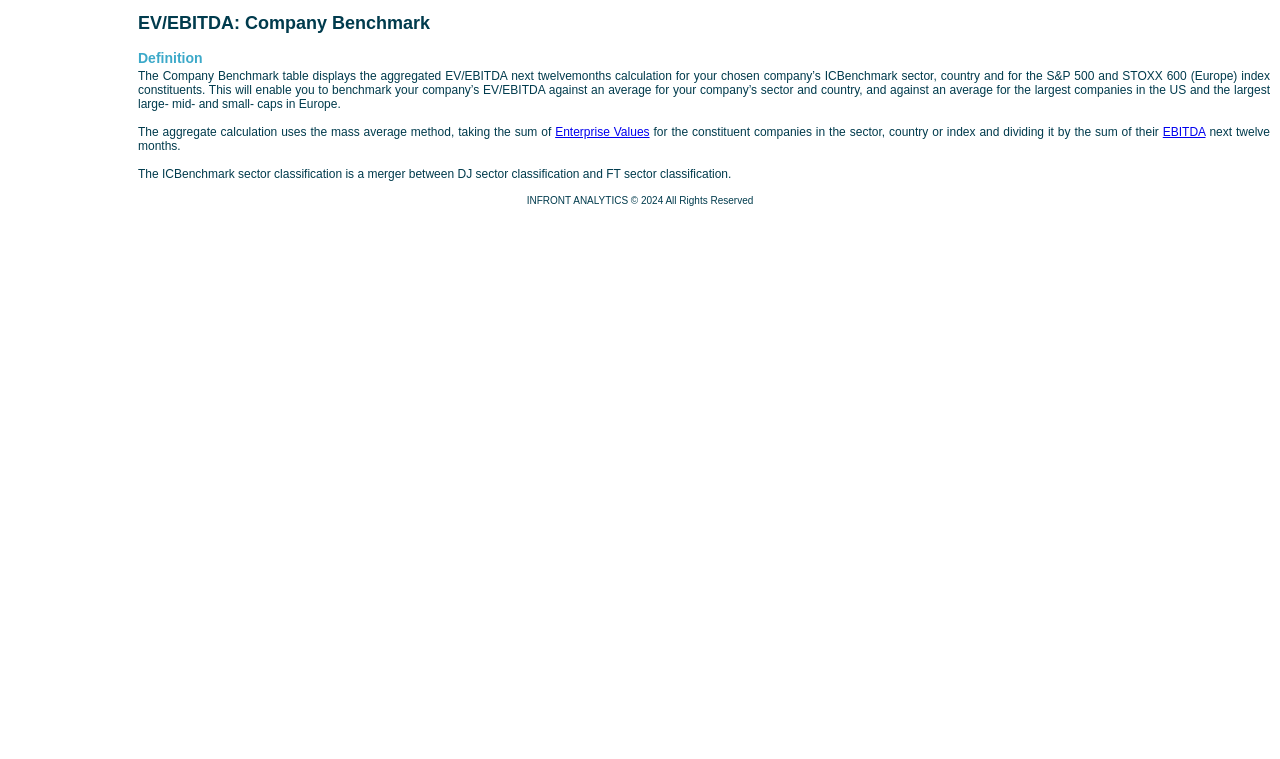Based on the element description: "EBITDA", identify the UI element and provide its bounding box coordinates. Use four float numbers between 0 and 1, [left, top, right, bottom].

[0.908, 0.165, 0.942, 0.183]